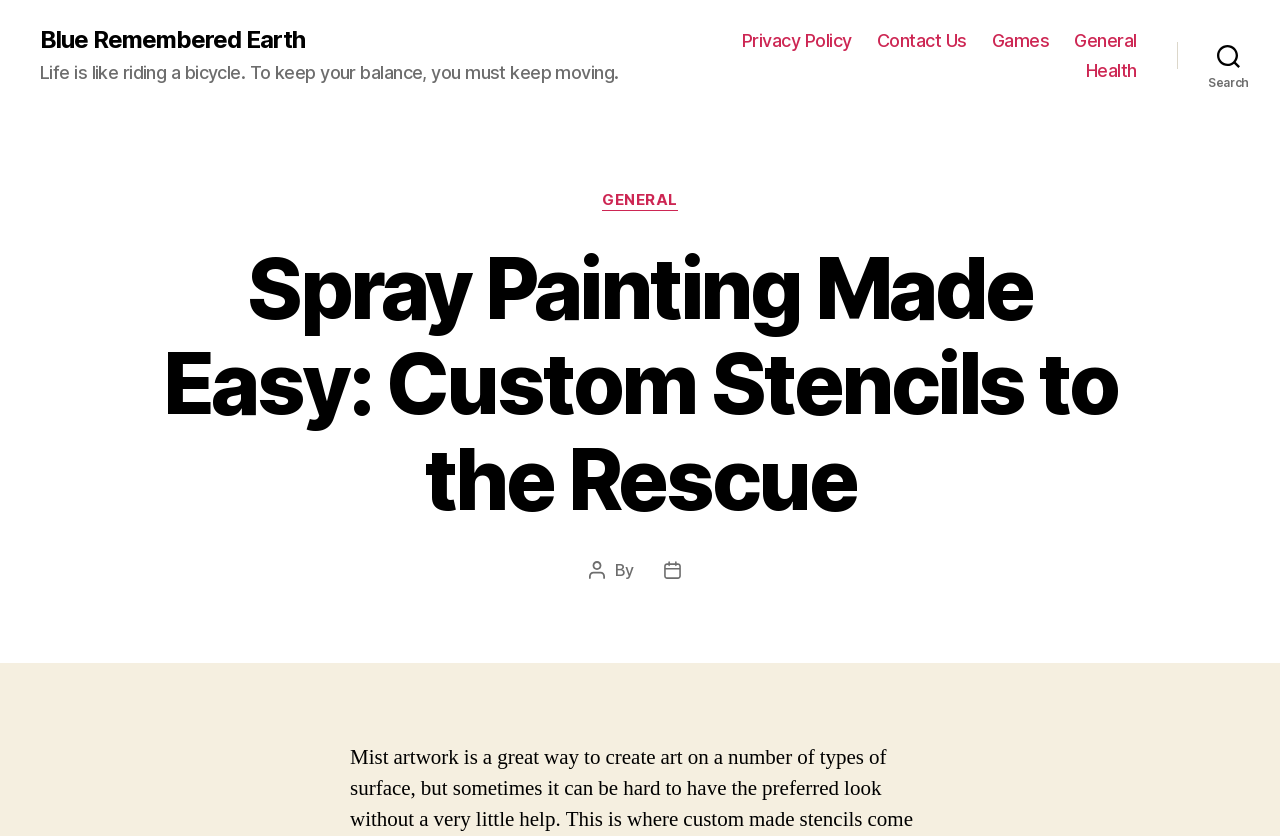Find the bounding box coordinates for the element that must be clicked to complete the instruction: "Visit the 'Privacy Policy' page". The coordinates should be four float numbers between 0 and 1, indicated as [left, top, right, bottom].

[0.58, 0.036, 0.666, 0.062]